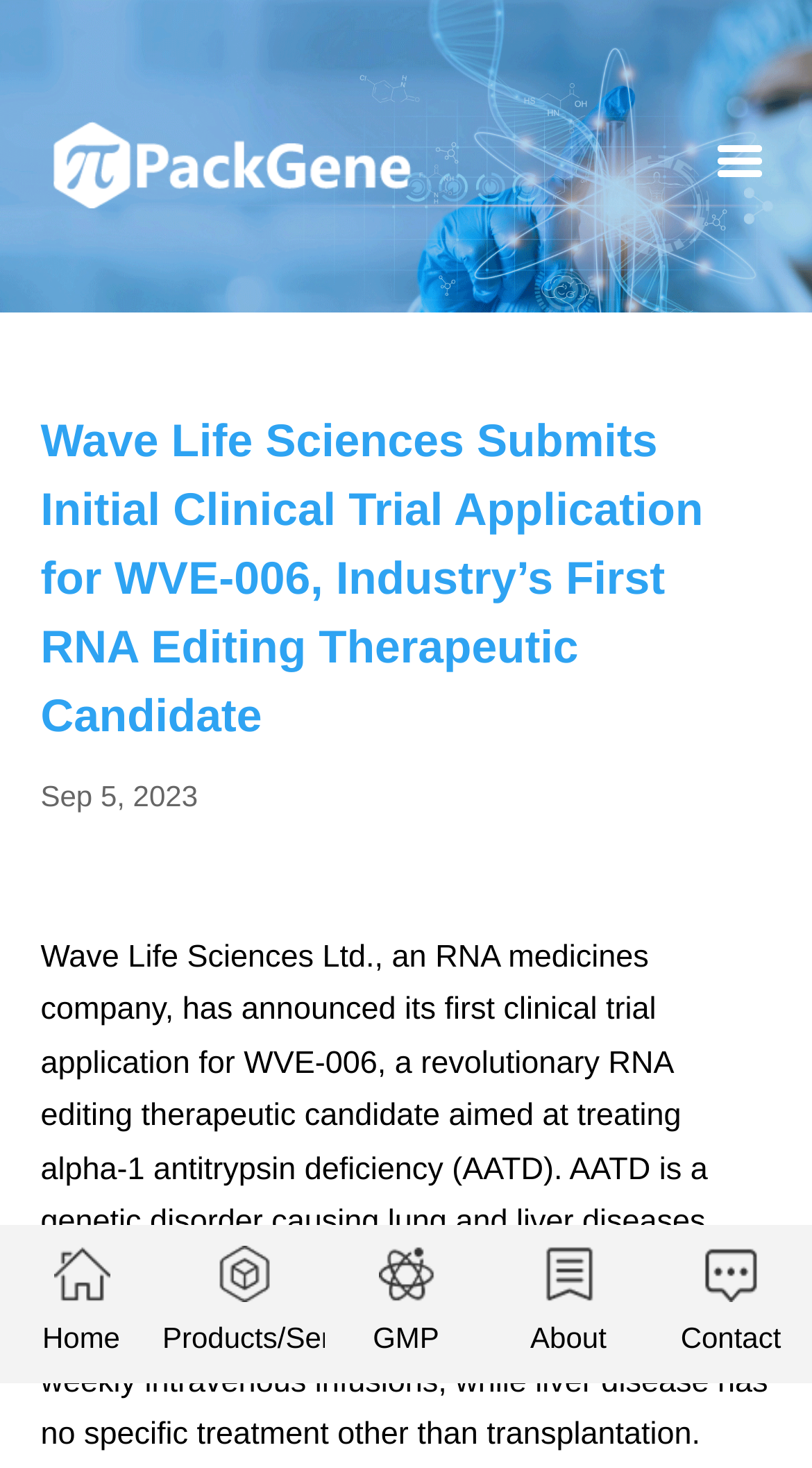Use a single word or phrase to answer the question:
What is the purpose of the search box?

To search the website